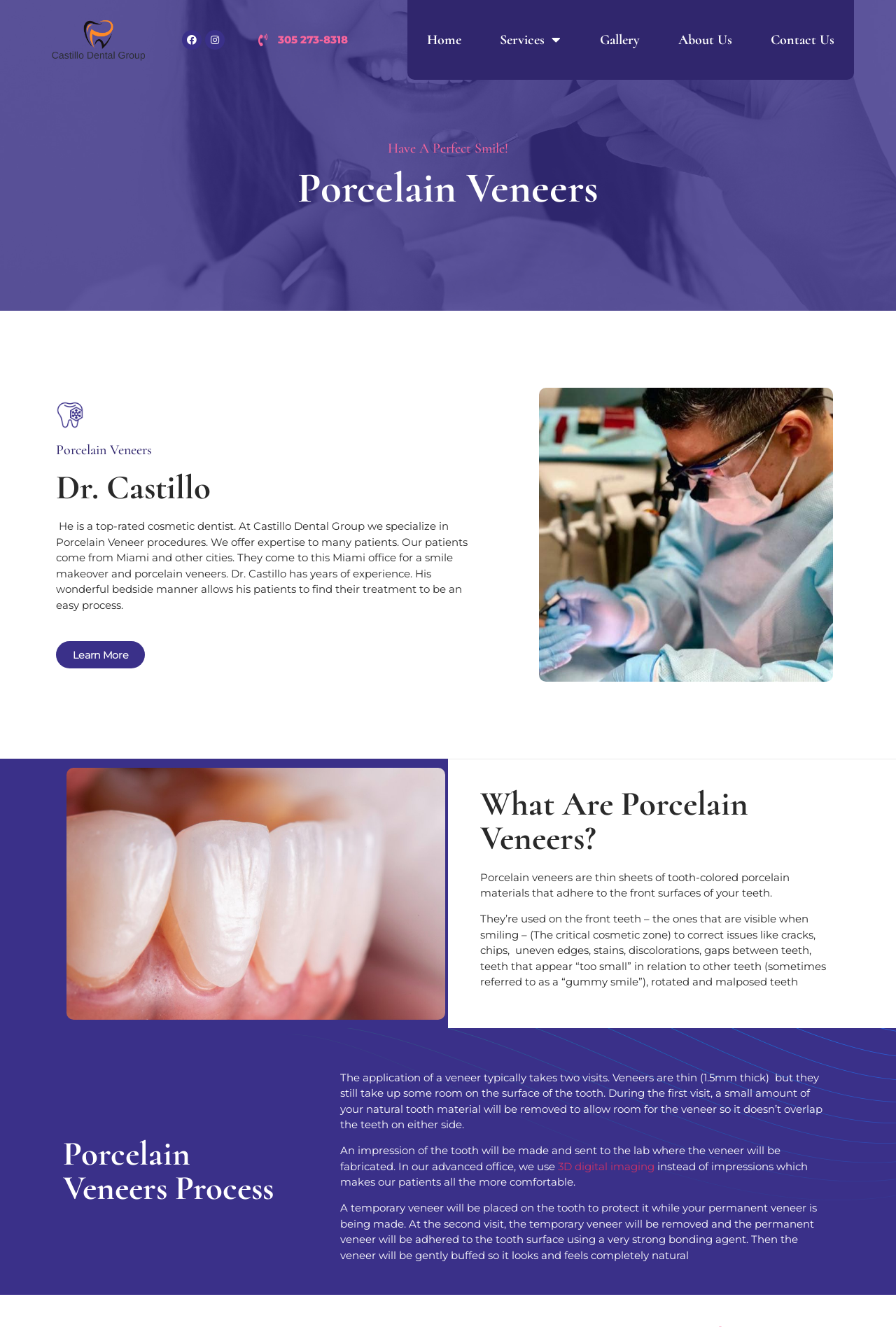Identify the bounding box coordinates of the area that should be clicked in order to complete the given instruction: "Click the Contact Us link". The bounding box coordinates should be four float numbers between 0 and 1, i.e., [left, top, right, bottom].

[0.839, 0.0, 0.953, 0.06]